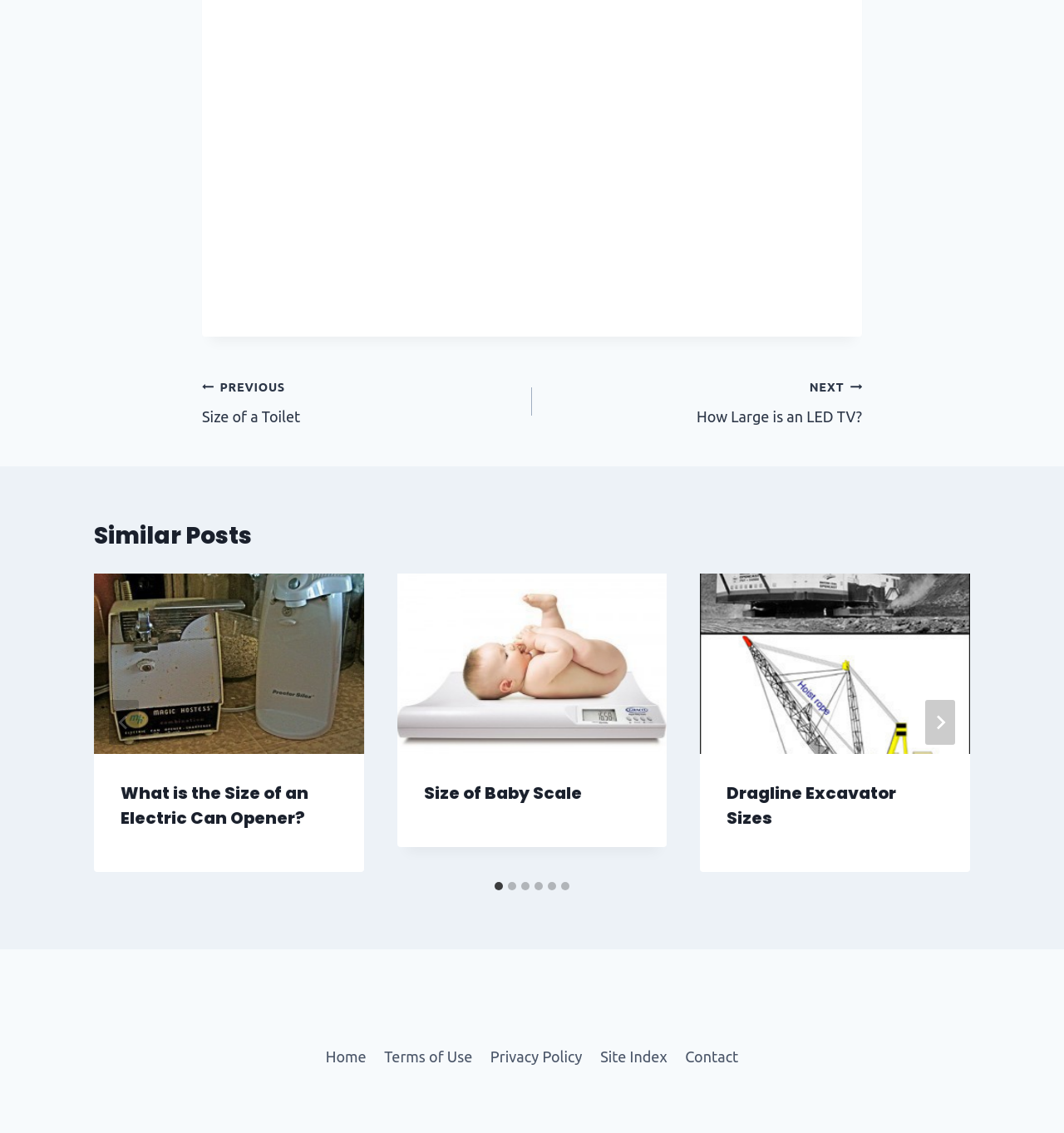Please find the bounding box for the UI component described as follows: "OPINION".

None